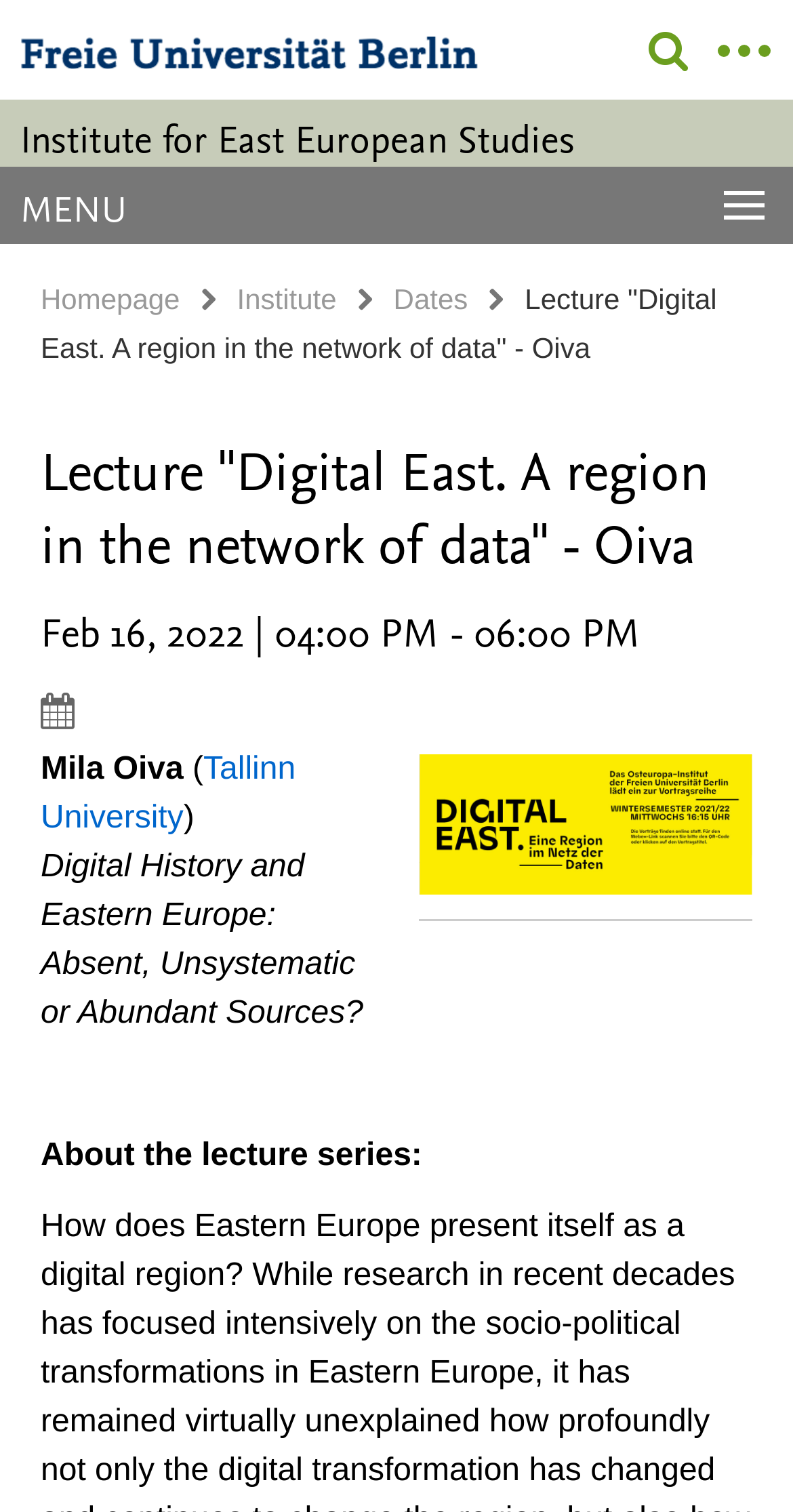Respond with a single word or phrase for the following question: 
What is the topic of the lecture?

Digital East